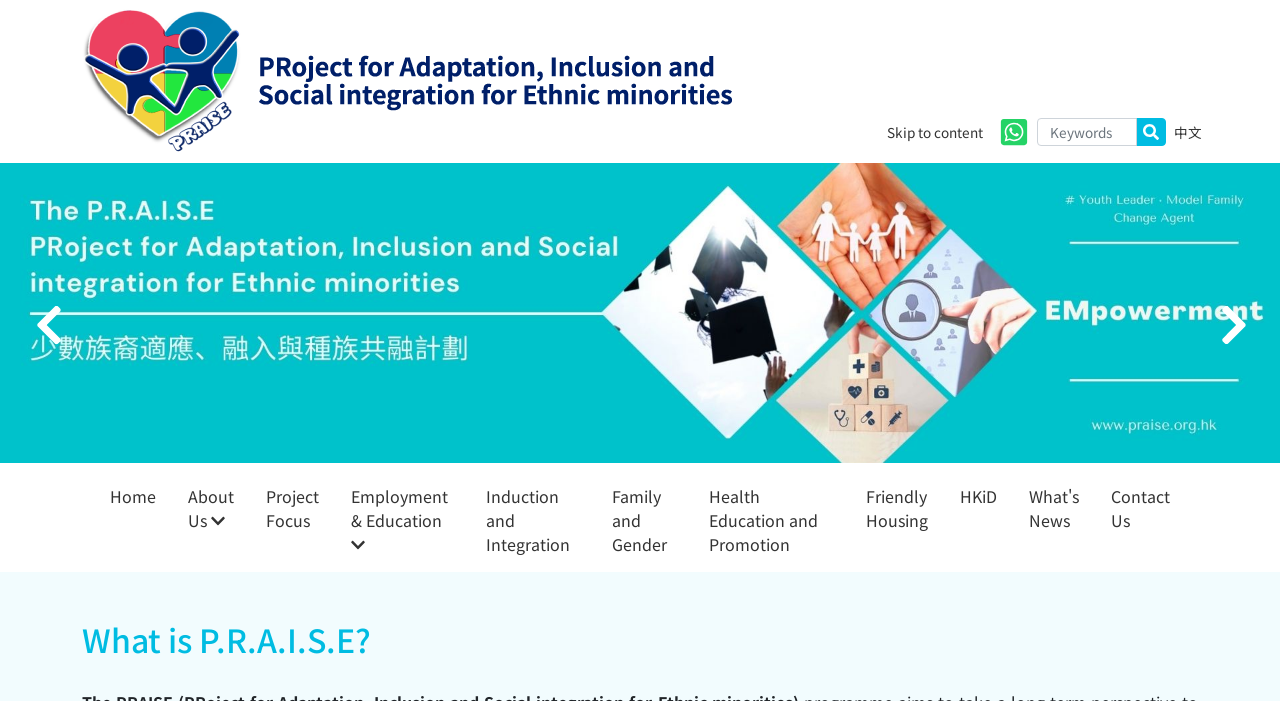Detail the features and information presented on the webpage.

The webpage is about the PRoject for Adaptation, Inclusion and Social integration for Ethnic minorities. At the top right corner, there is a navigation section with links to "Skip to content", "Whatsapp", and "中文". Below this section, there is a search bar with a textbox and a button. 

On the left side, there is a vertical navigation menu with links to "Home", "About Us", "Project Focus", and other sections. Some of these links, such as "About Us" and "Employment & Education", have submenus that can be expanded.

At the top left corner, there is a link to an unknown page, and below it, there are buttons to navigate to the previous and next pages. 

The main content of the page starts with a heading "What is P.R.A.I.S.E?" which is located at the bottom left of the page.